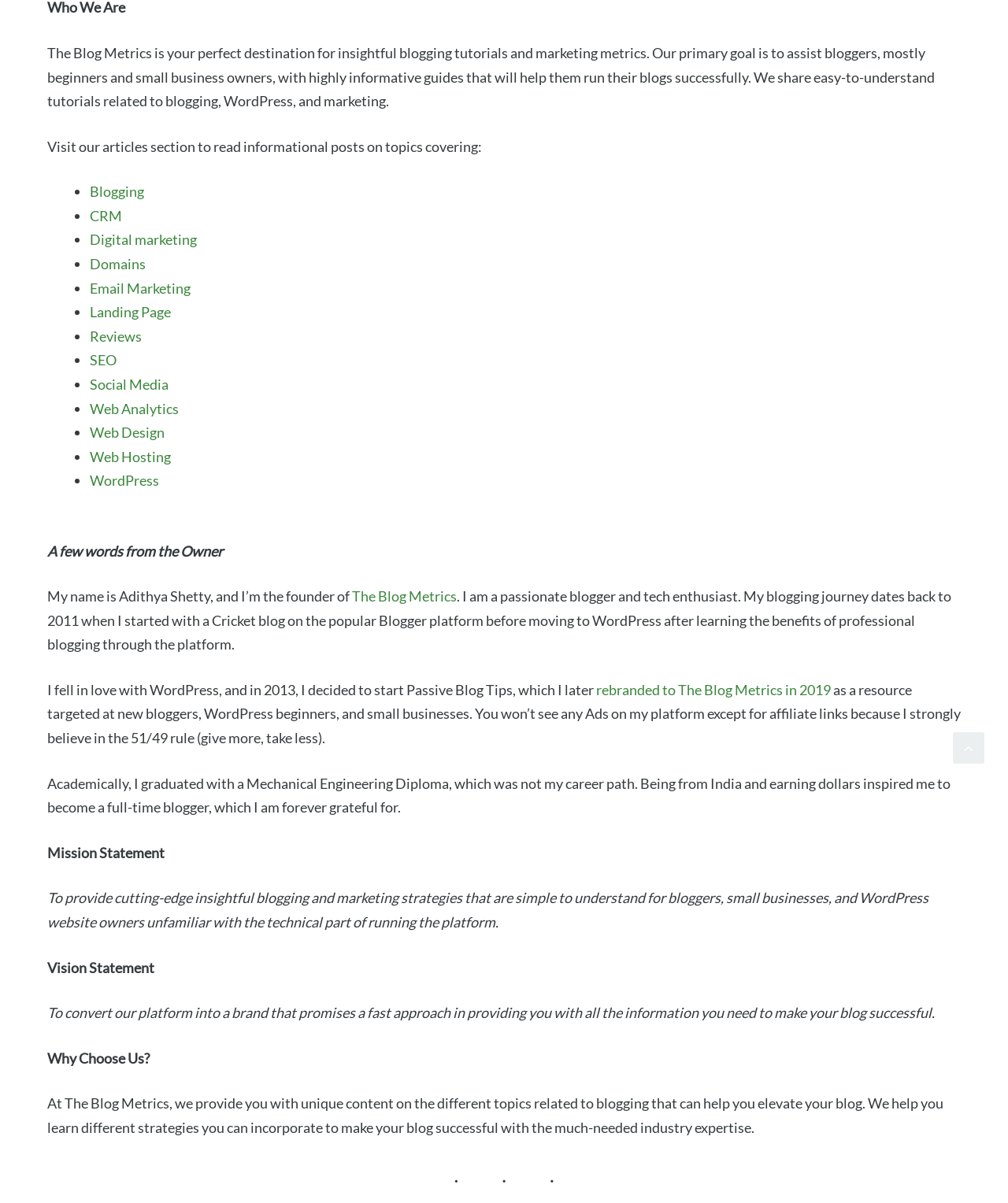Specify the bounding box coordinates of the area to click in order to execute this command: 'Learn about CRM'. The coordinates should consist of four float numbers ranging from 0 to 1, and should be formatted as [left, top, right, bottom].

[0.089, 0.172, 0.121, 0.186]